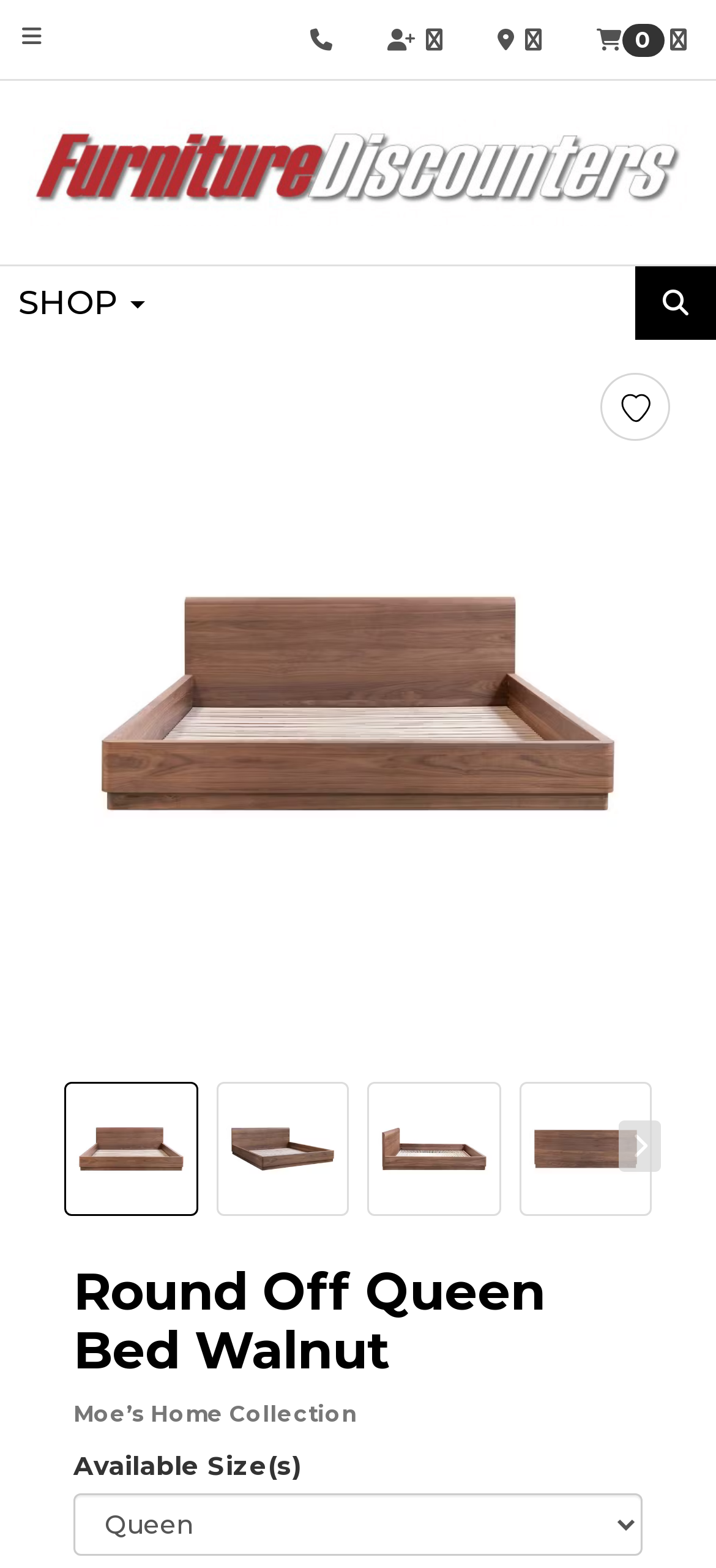Locate the bounding box coordinates of the clickable region necessary to complete the following instruction: "Toggle navigation". Provide the coordinates in the format of four float numbers between 0 and 1, i.e., [left, top, right, bottom].

[0.003, 0.001, 0.087, 0.045]